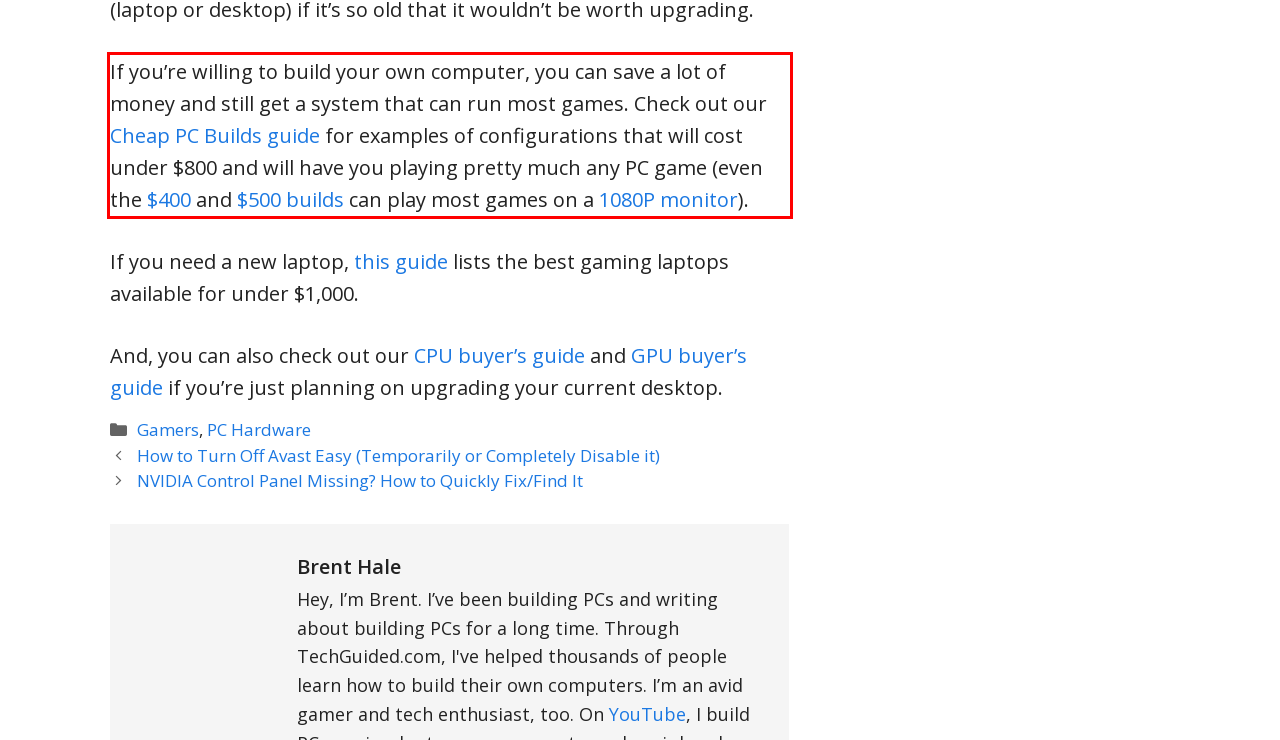Look at the provided screenshot of the webpage and perform OCR on the text within the red bounding box.

If you’re willing to build your own computer, you can save a lot of money and still get a system that can run most games. Check out our Cheap PC Builds guide for examples of configurations that will cost under $800 and will have you playing pretty much any PC game (even the $400 and $500 builds can play most games on a 1080P monitor).